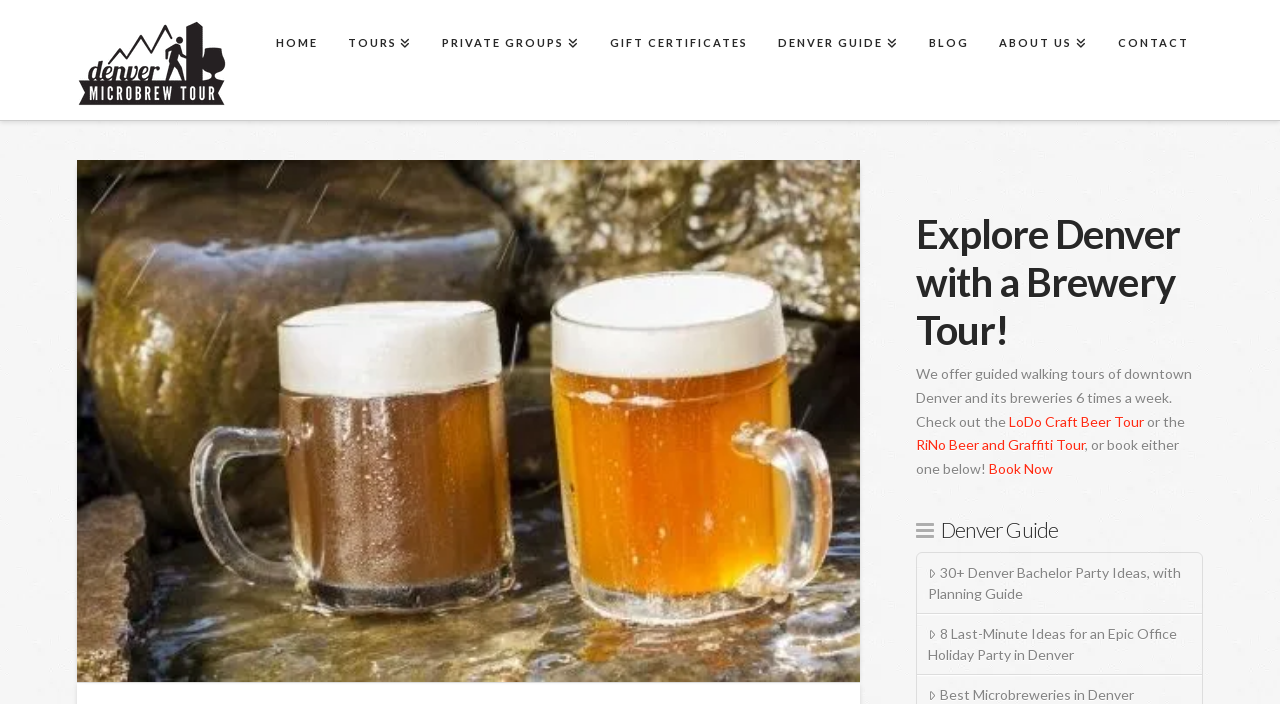What is the name of the second brewery tour option?
Carefully analyze the image and provide a detailed answer to the question.

I found the answer by looking at the link element with the text 'RiNo Beer and Graffiti Tour', which is the second brewery tour option mentioned on the webpage.